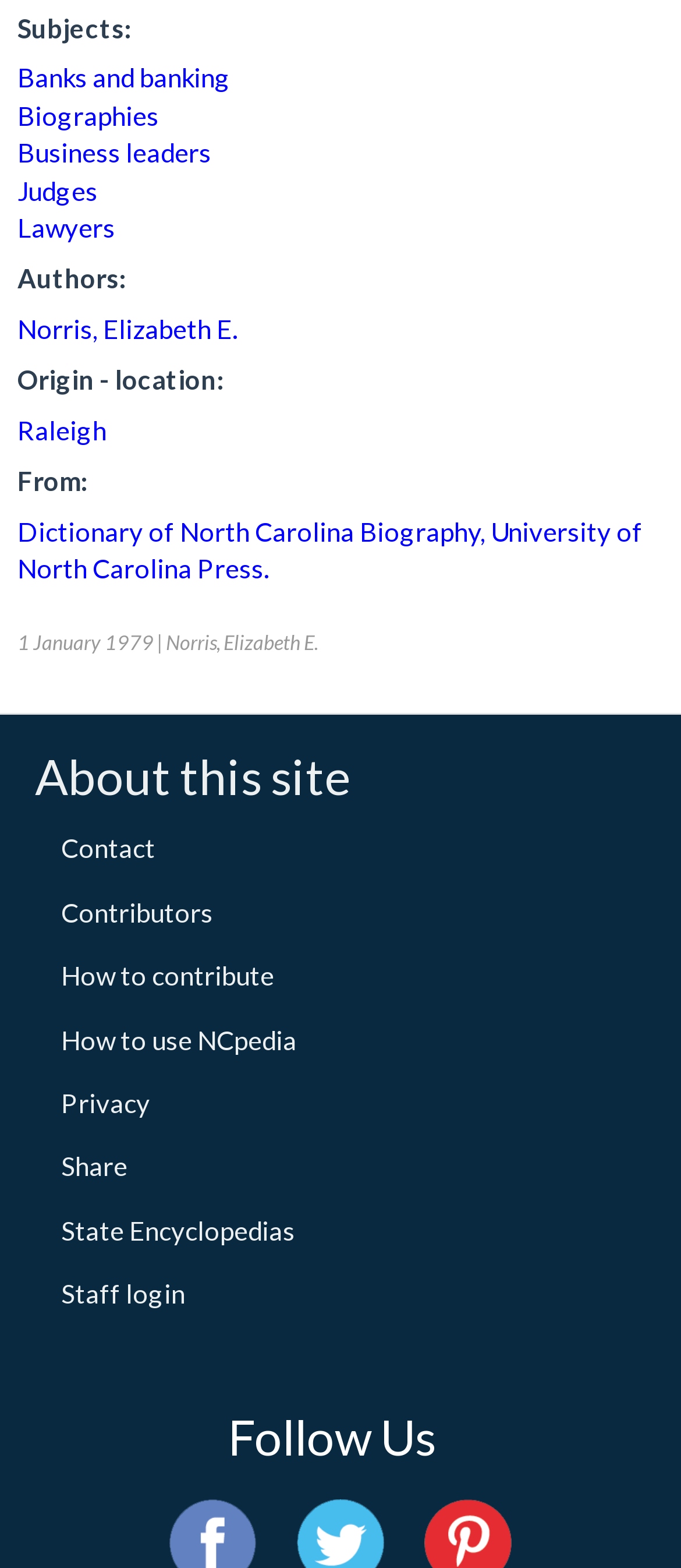Please provide the bounding box coordinates for the element that needs to be clicked to perform the instruction: "Explore Raleigh". The coordinates must consist of four float numbers between 0 and 1, formatted as [left, top, right, bottom].

[0.026, 0.264, 0.156, 0.284]